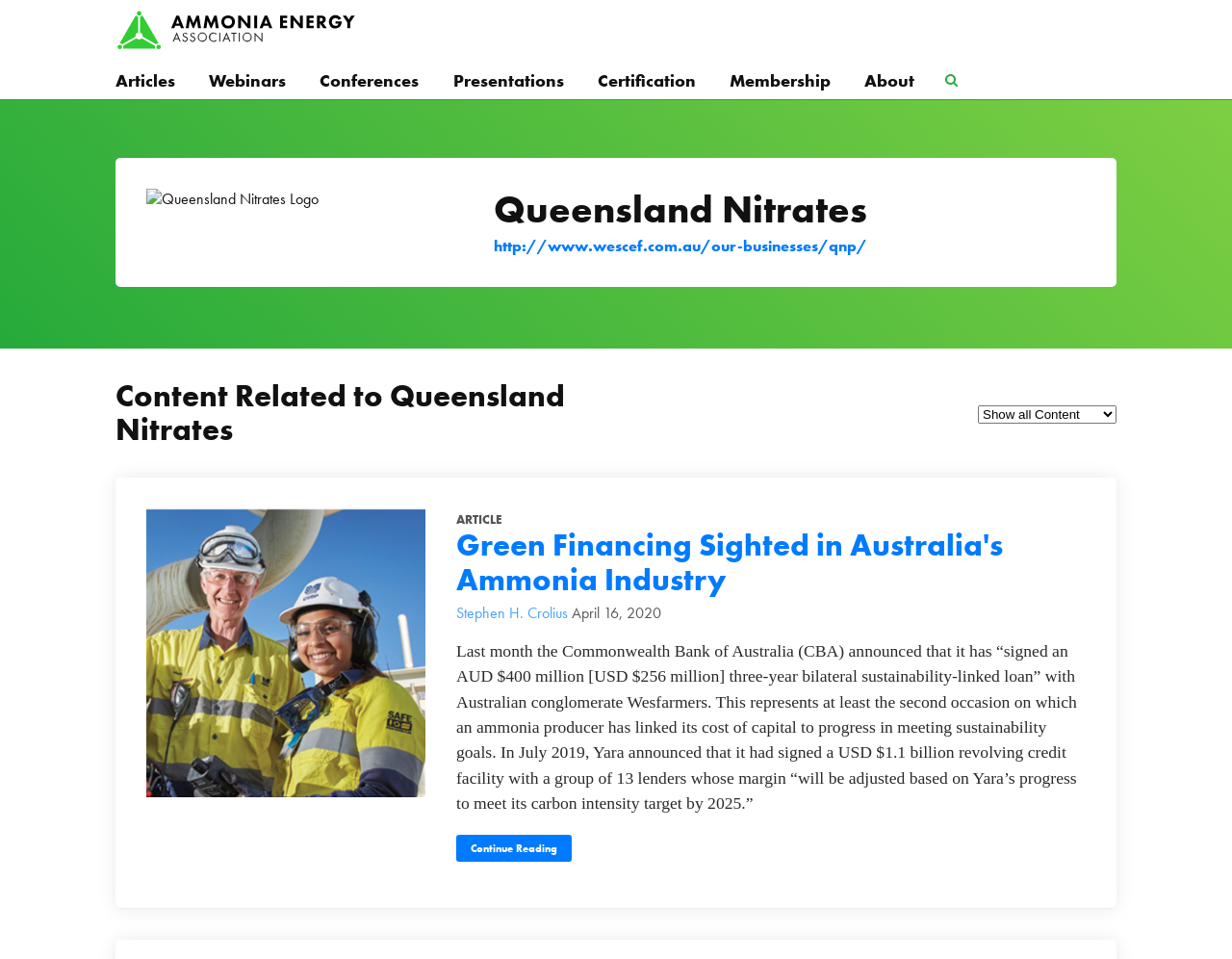How many menu items are there?
Answer the question with as much detail as you can, using the image as a reference.

I counted the number of links in the menubar, which are 'Articles', 'Webinars', 'Conferences', 'Presentations', 'Certification', 'Membership', 'About', and 'Search'.